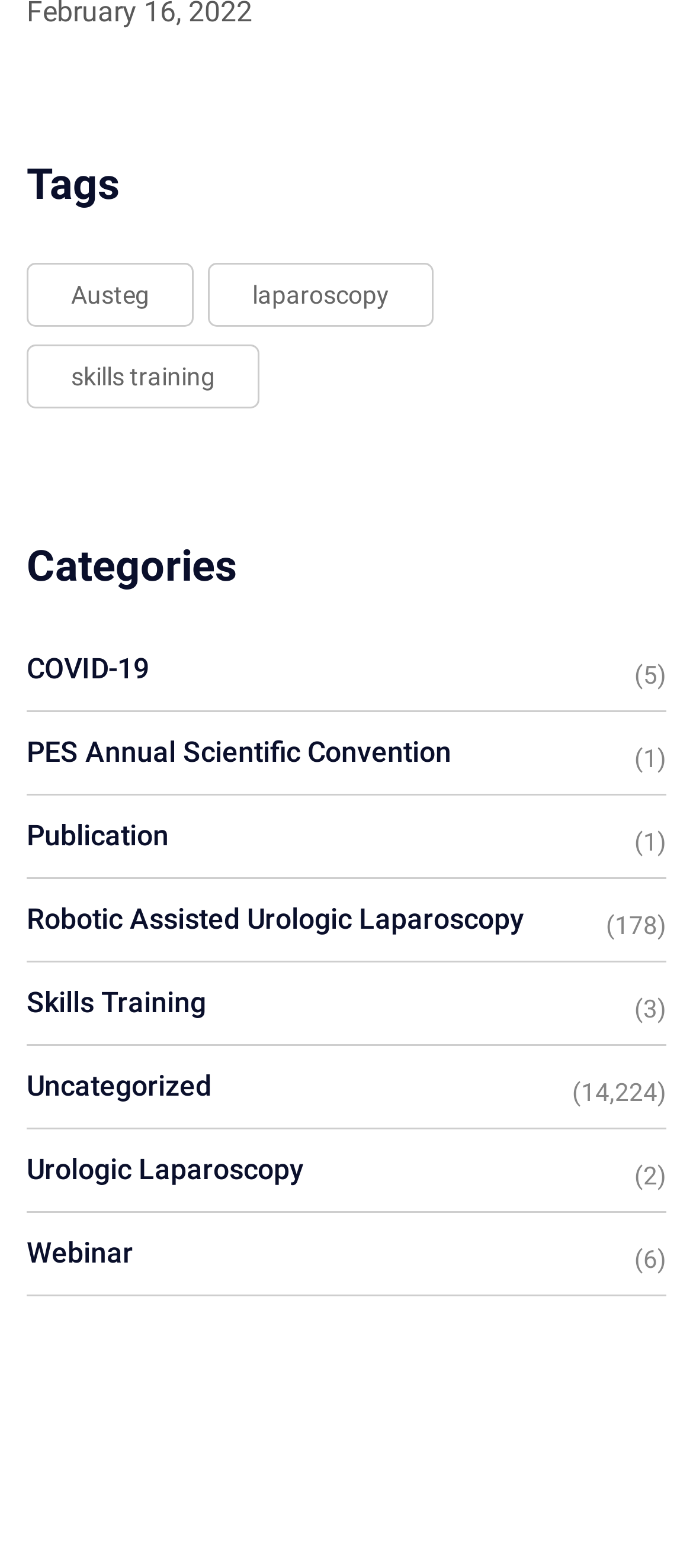Identify the bounding box coordinates for the UI element described as: "skills training". The coordinates should be provided as four floats between 0 and 1: [left, top, right, bottom].

[0.038, 0.22, 0.374, 0.261]